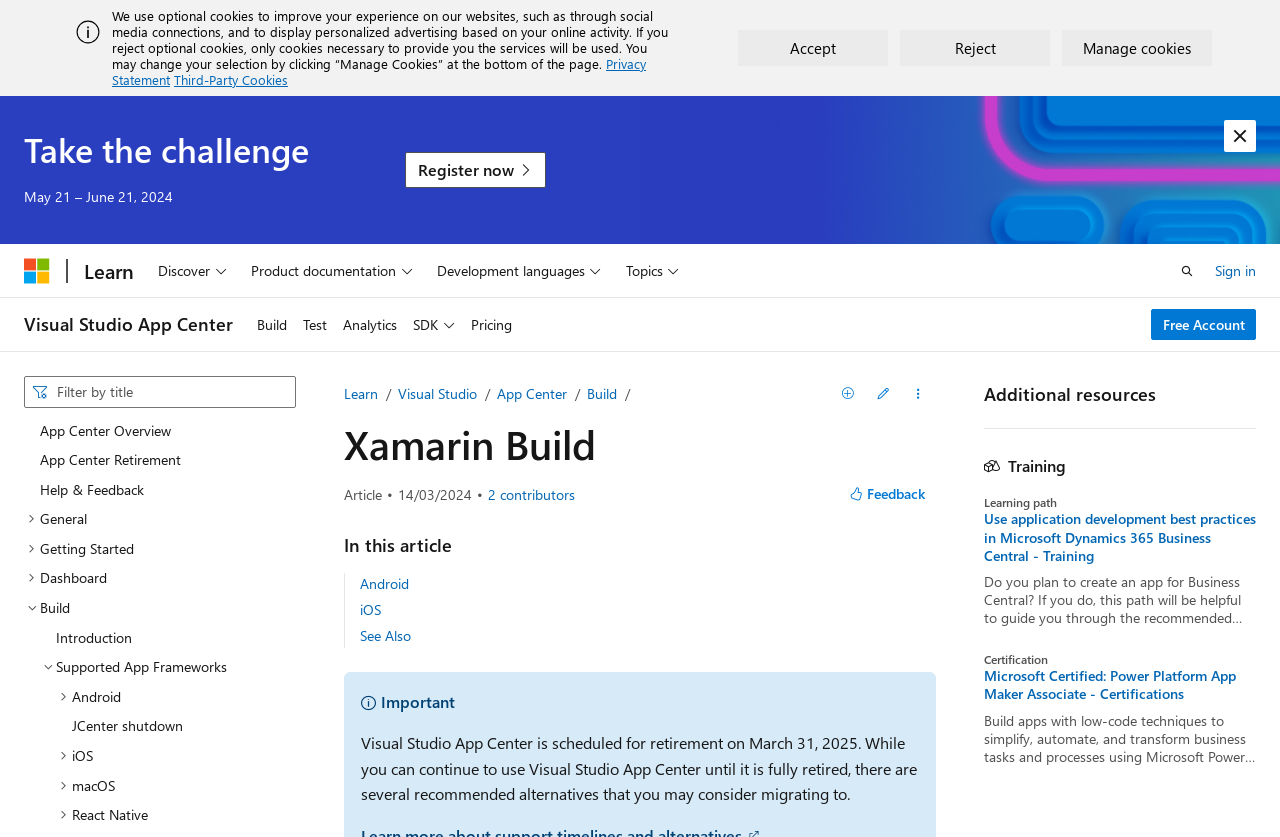Determine the bounding box coordinates of the UI element described by: "Help & Feedback".

[0.019, 0.567, 0.231, 0.602]